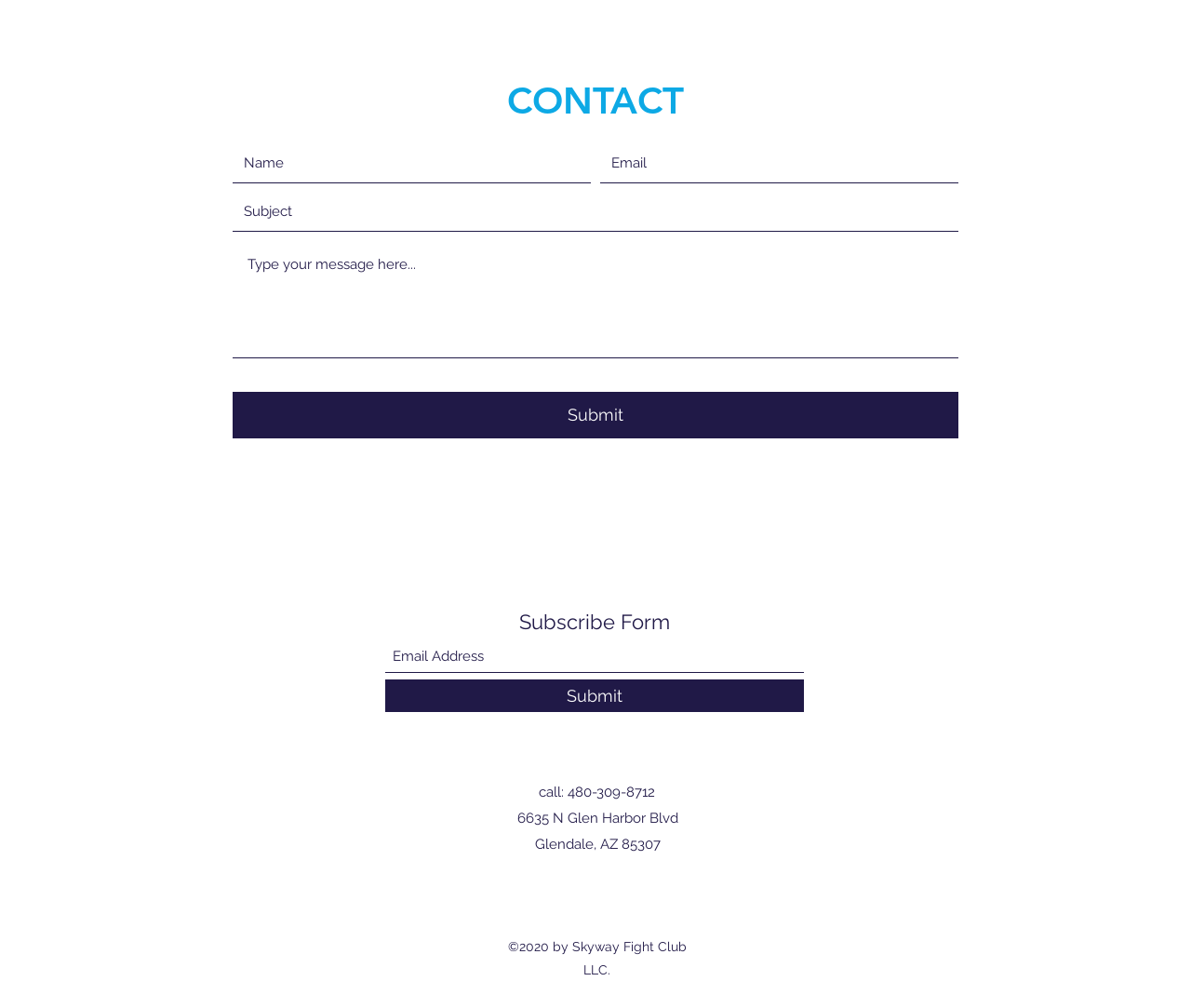Bounding box coordinates are specified in the format (top-left x, top-left y, bottom-right x, bottom-right y). All values are floating point numbers bounded between 0 and 1. Please provide the bounding box coordinate of the region this sentence describes: aria-label="Name" name="name" placeholder="Name"

[0.195, 0.143, 0.496, 0.182]